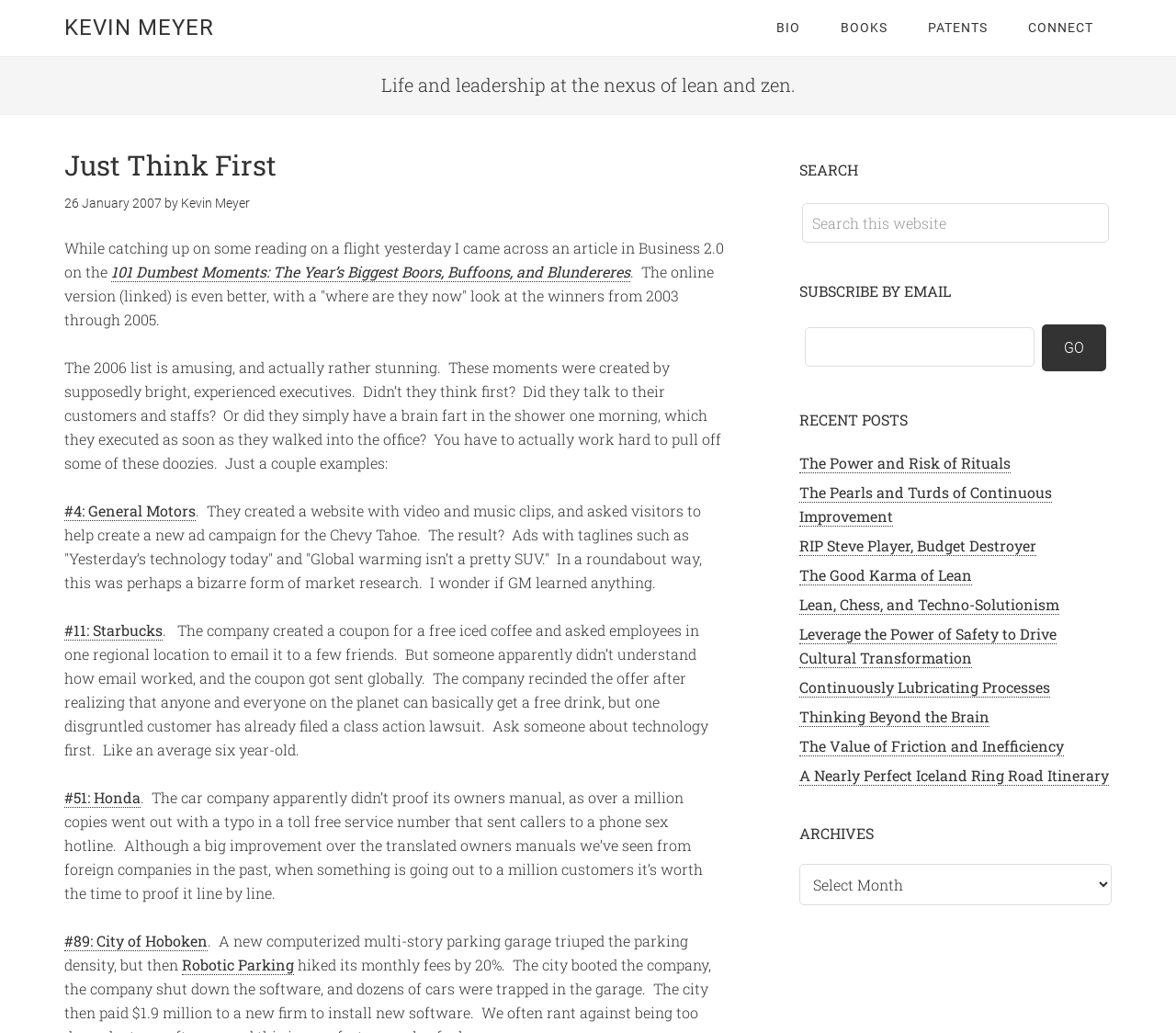Based on the element description: "name="email"", identify the bounding box coordinates for this UI element. The coordinates must be four float numbers between 0 and 1, listed as [left, top, right, bottom].

[0.684, 0.317, 0.88, 0.355]